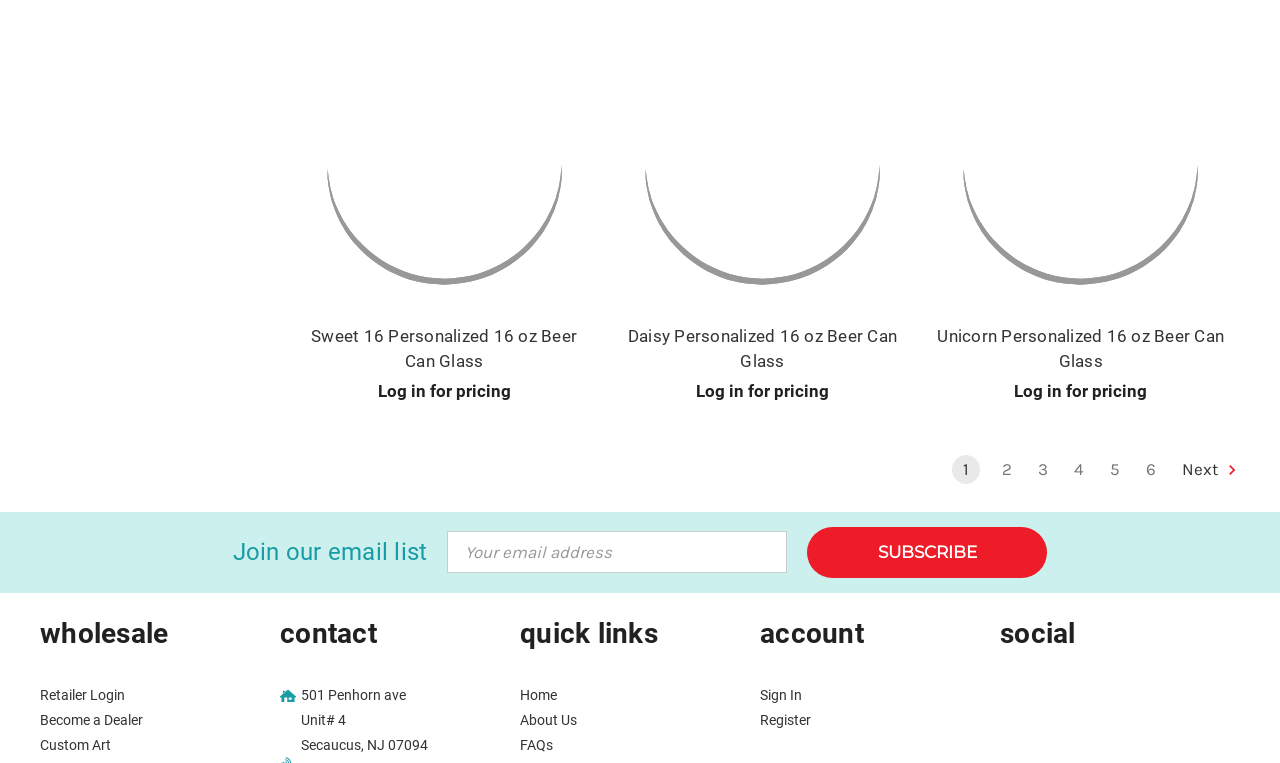Please determine the bounding box coordinates of the area that needs to be clicked to complete this task: 'Go to page 2'. The coordinates must be four float numbers between 0 and 1, formatted as [left, top, right, bottom].

[0.776, 0.598, 0.798, 0.633]